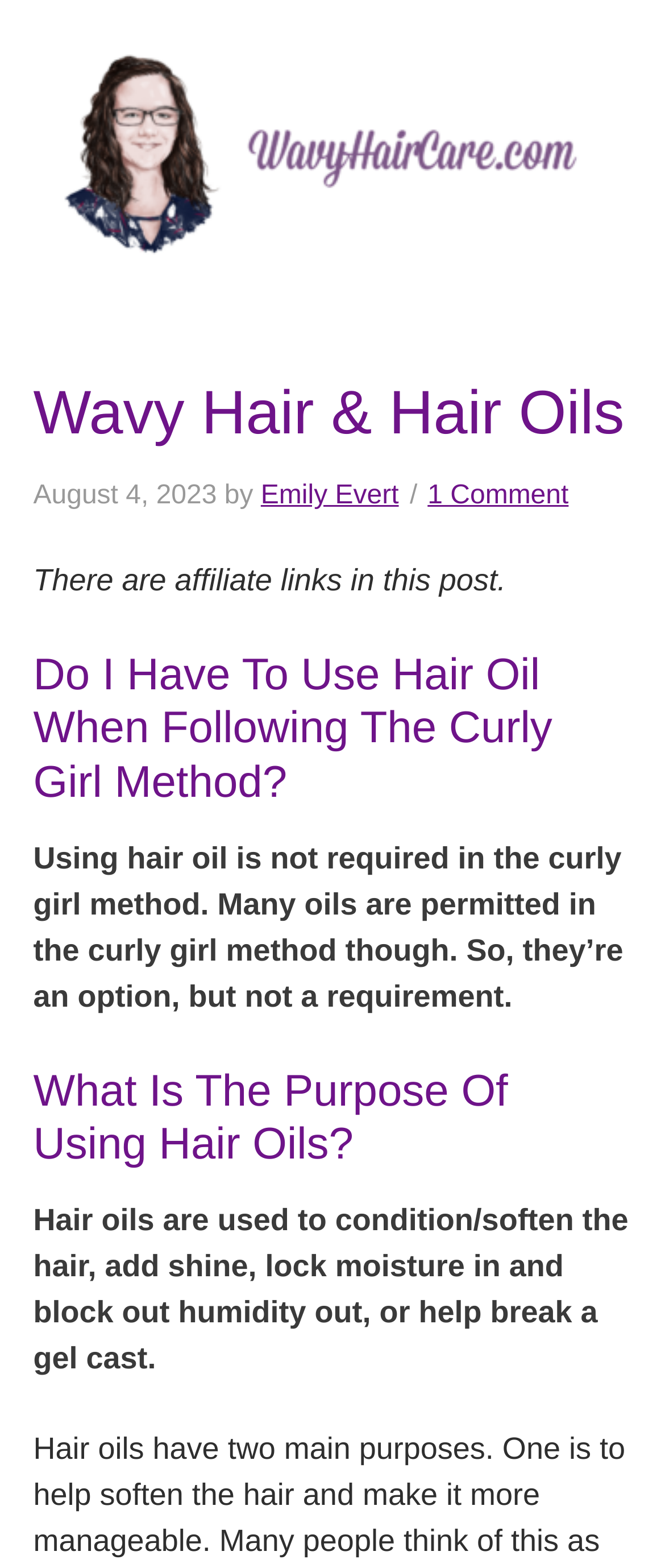What is the date of the latest article?
Based on the image content, provide your answer in one word or a short phrase.

August 4, 2023